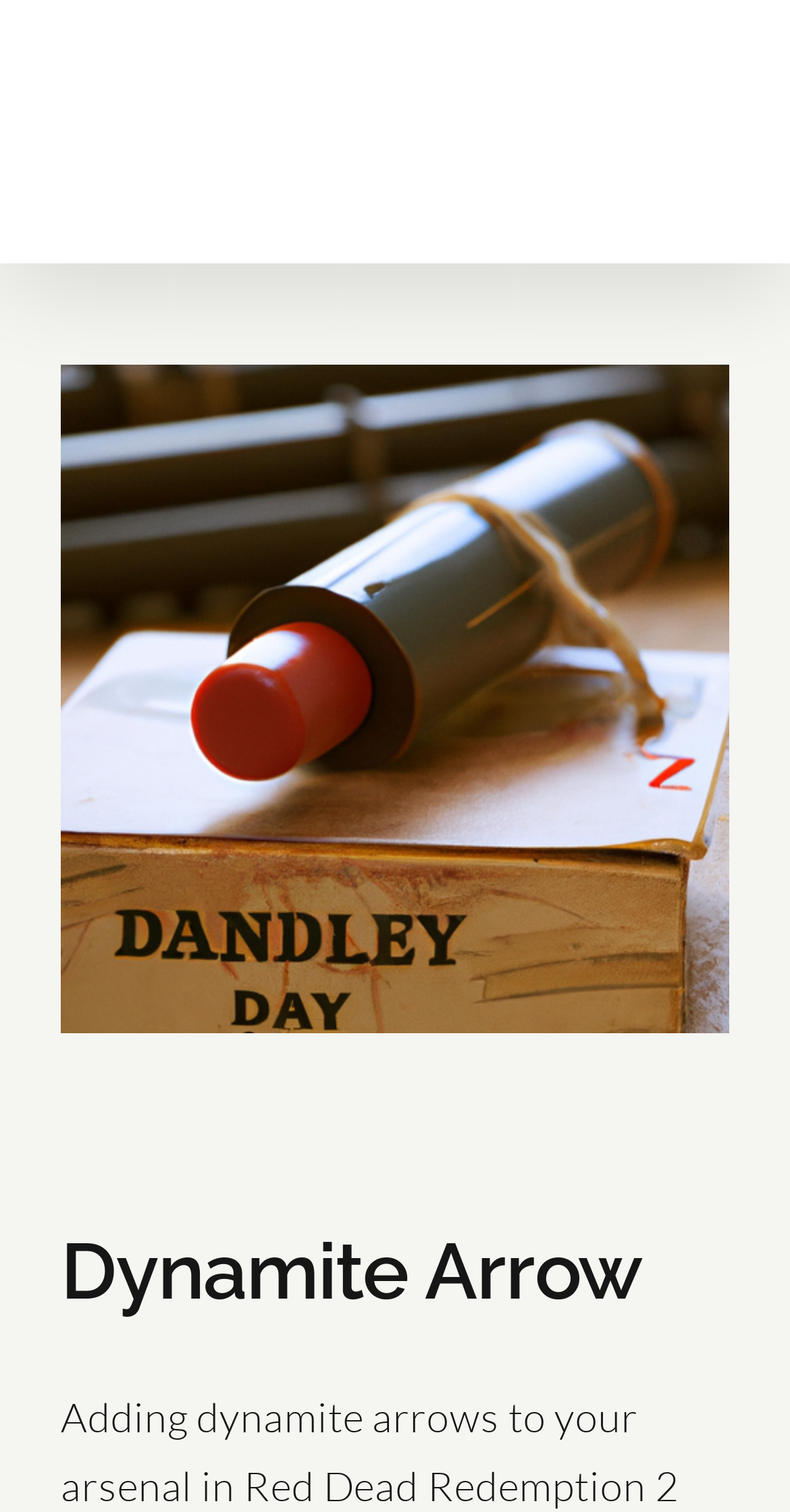Extract the bounding box coordinates of the UI element described by: "View Larger Image". The coordinates should include four float numbers ranging from 0 to 1, e.g., [left, top, right, bottom].

[0.077, 0.241, 0.923, 0.683]